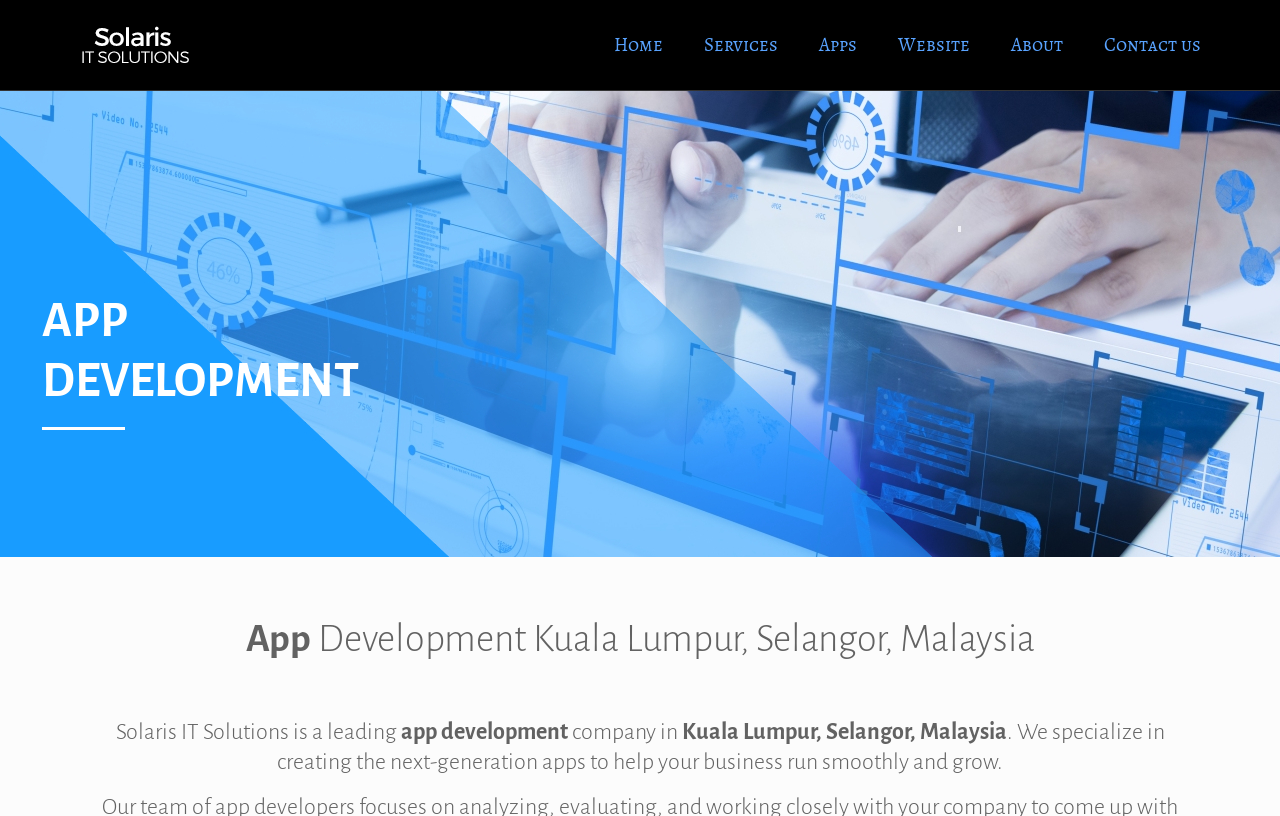Using the description "Home", predict the bounding box of the relevant HTML element.

[0.464, 0.0, 0.534, 0.11]